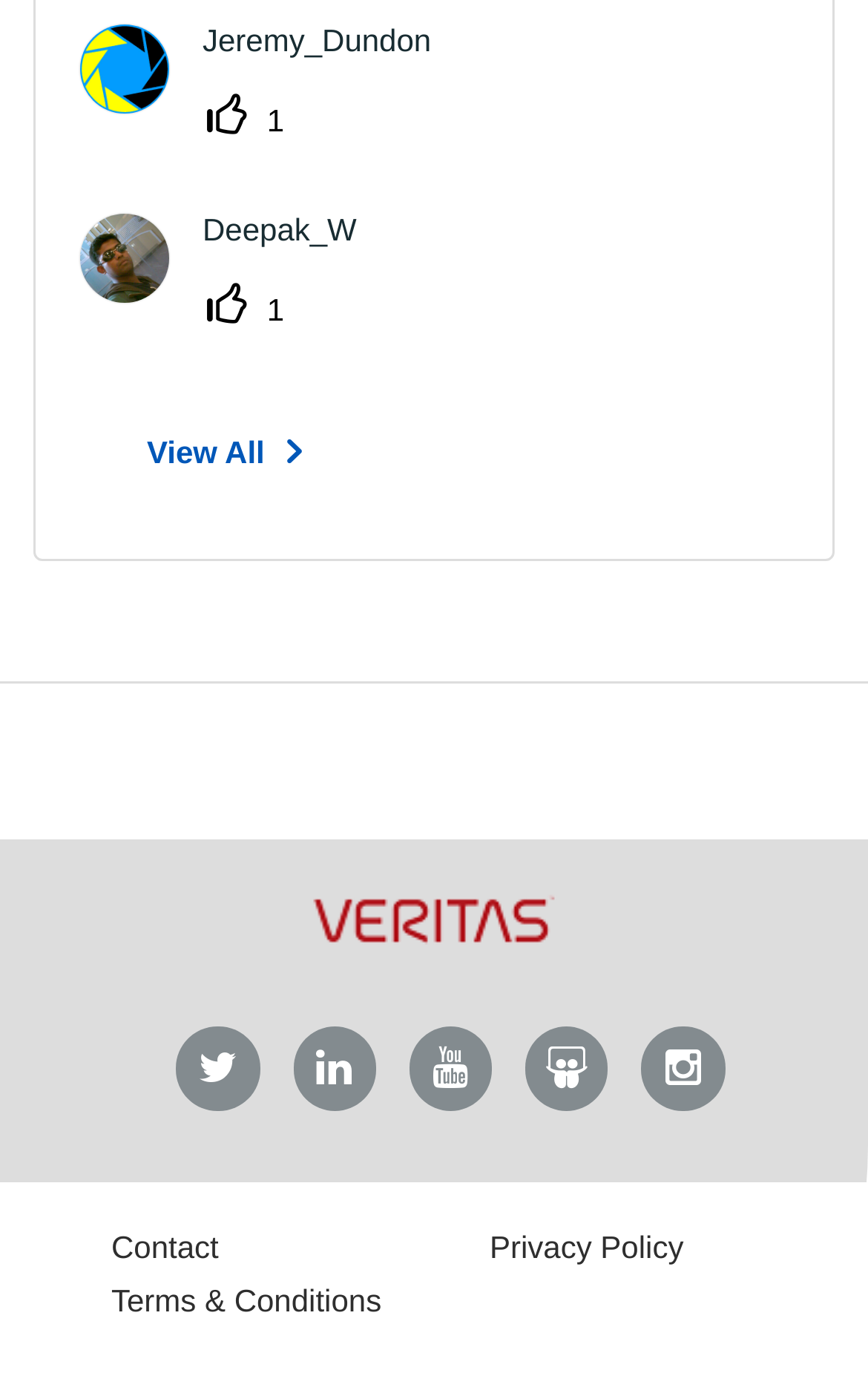What is the number of kudos for Jeremy_Dundon?
Provide a one-word or short-phrase answer based on the image.

1